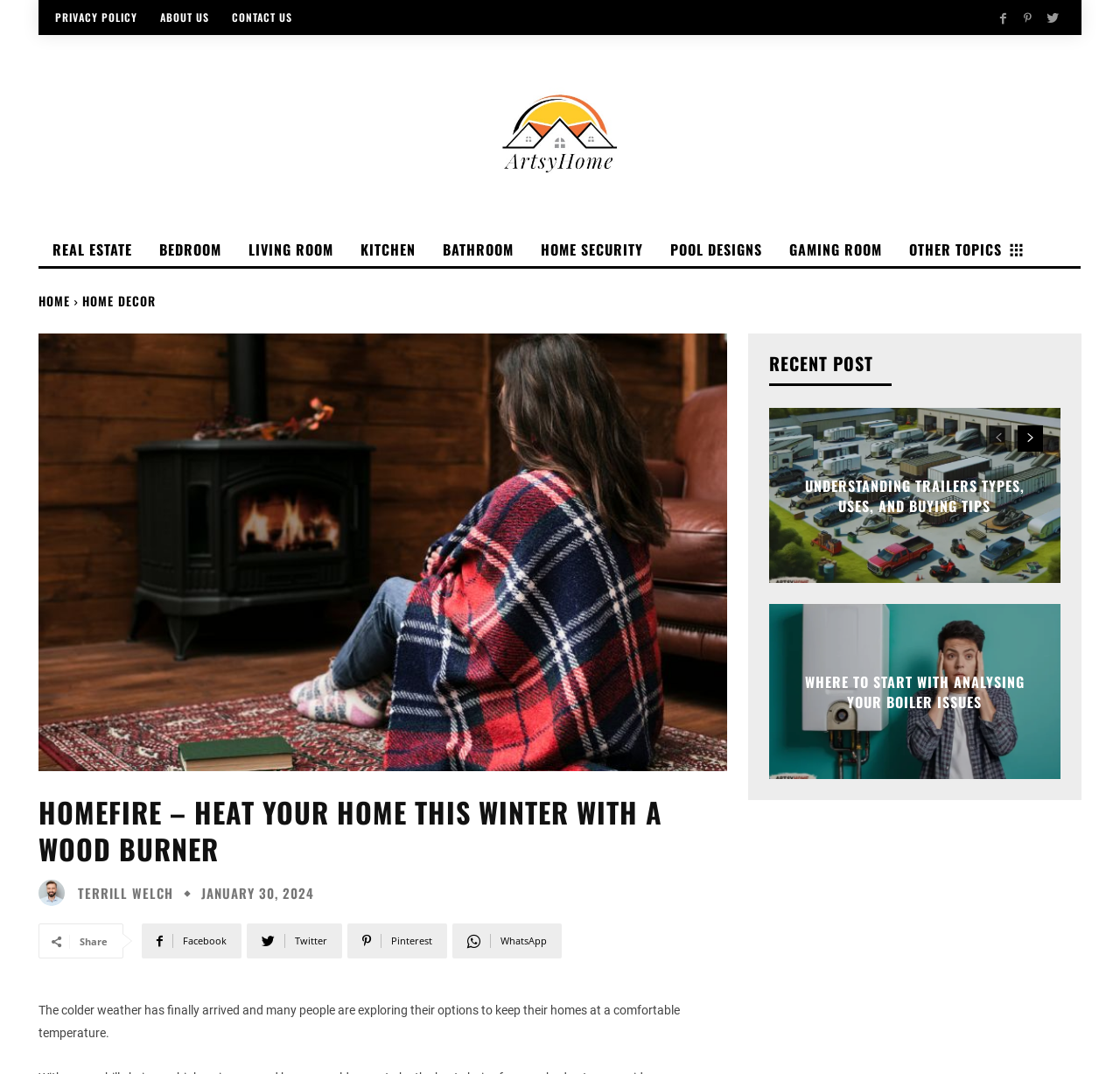Please provide a one-word or phrase answer to the question: 
What is the name of the logo on the webpage?

Homefire